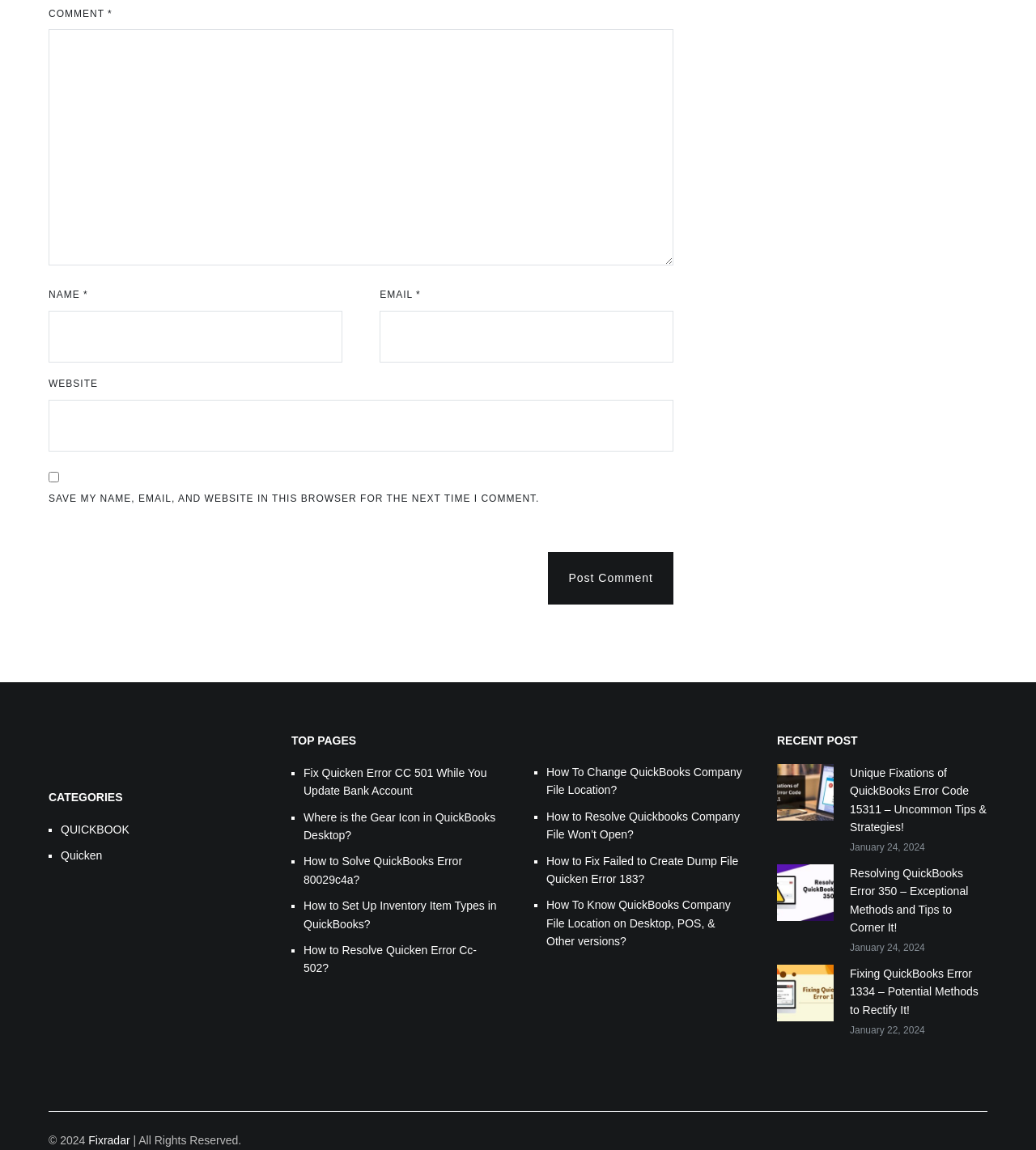What is the purpose of the checkbox?
Refer to the image and answer the question using a single word or phrase.

Save comment information